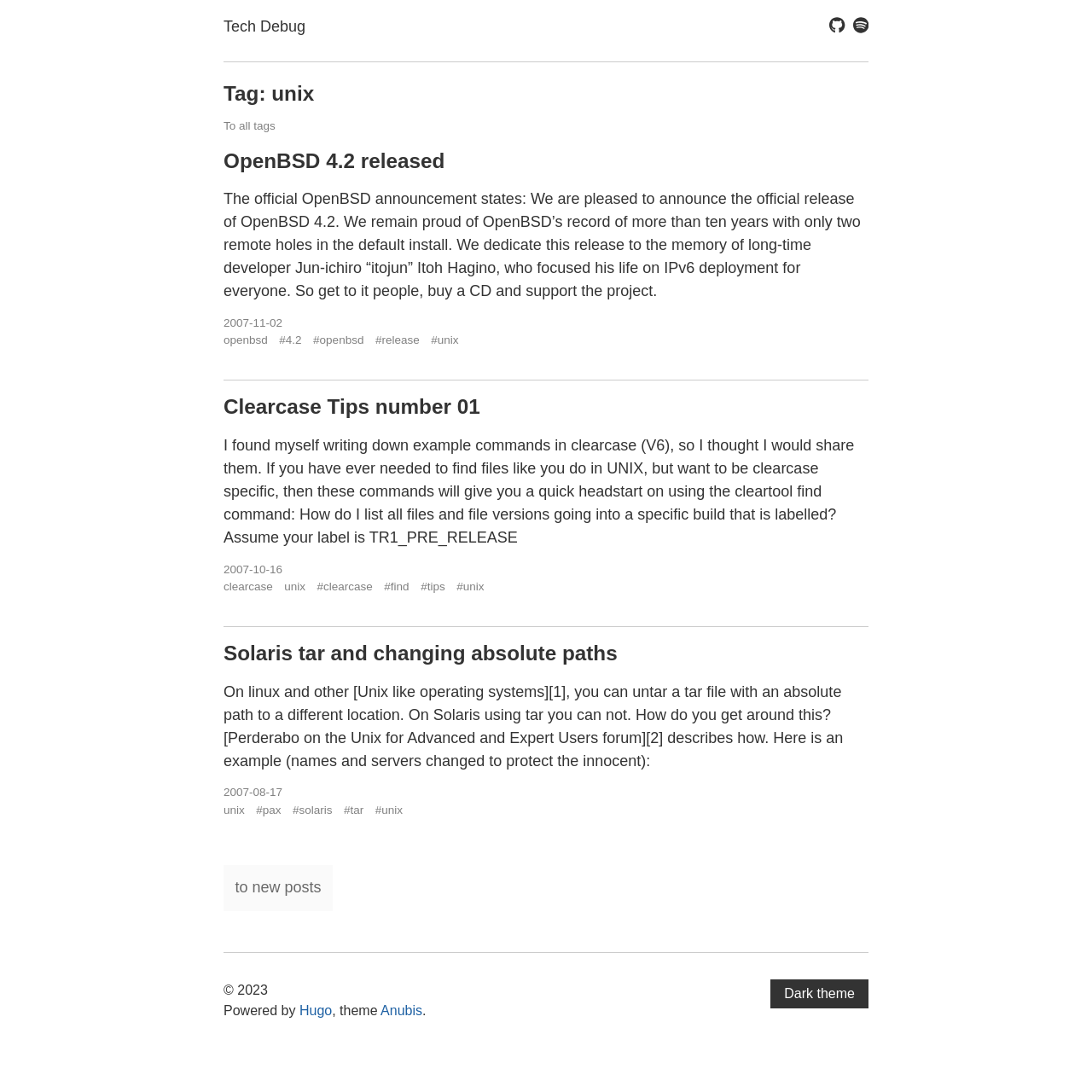Extract the bounding box coordinates for the HTML element that matches this description: "Tech Debug". The coordinates should be four float numbers between 0 and 1, i.e., [left, top, right, bottom].

[0.205, 0.016, 0.28, 0.033]